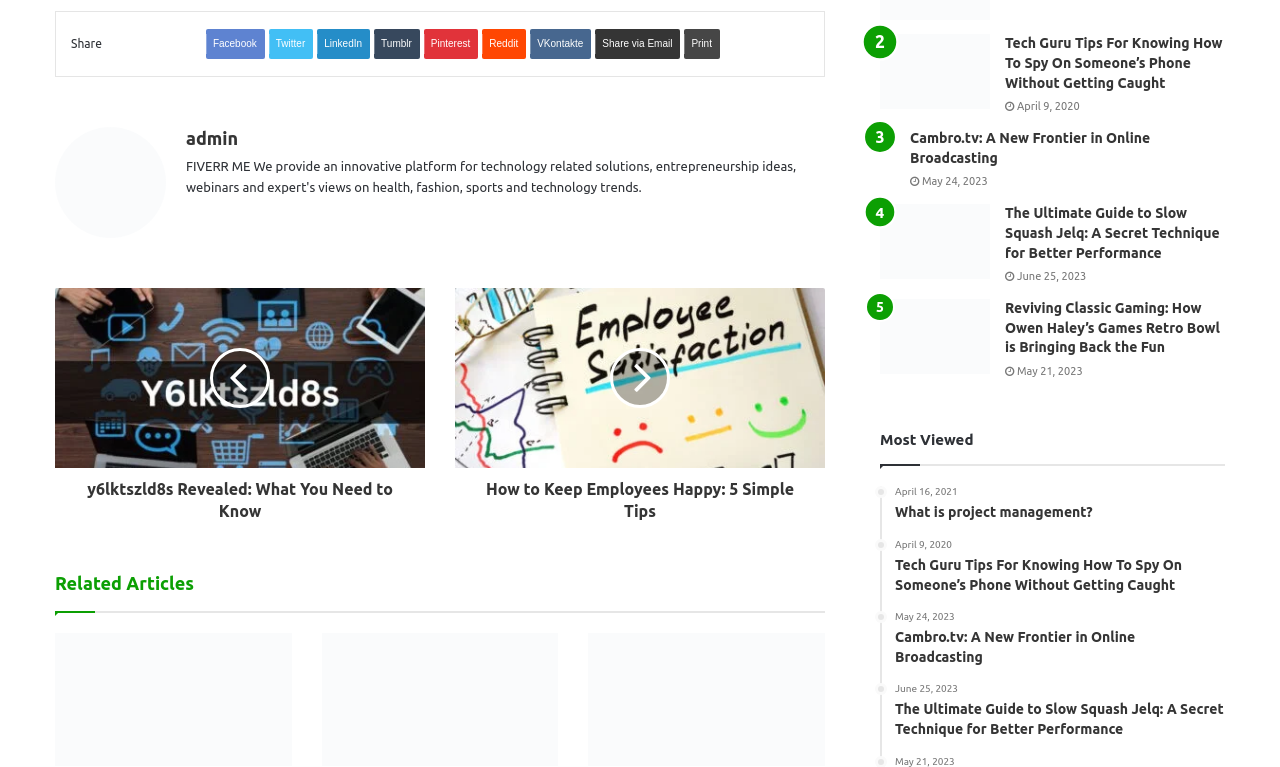Highlight the bounding box coordinates of the element that should be clicked to carry out the following instruction: "Share on Facebook". The coordinates must be given as four float numbers ranging from 0 to 1, i.e., [left, top, right, bottom].

[0.161, 0.038, 0.207, 0.077]